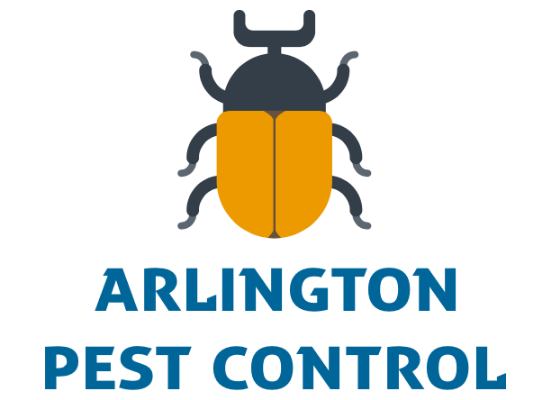Please give a short response to the question using one word or a phrase:
What is the focus of the company's services?

pest management